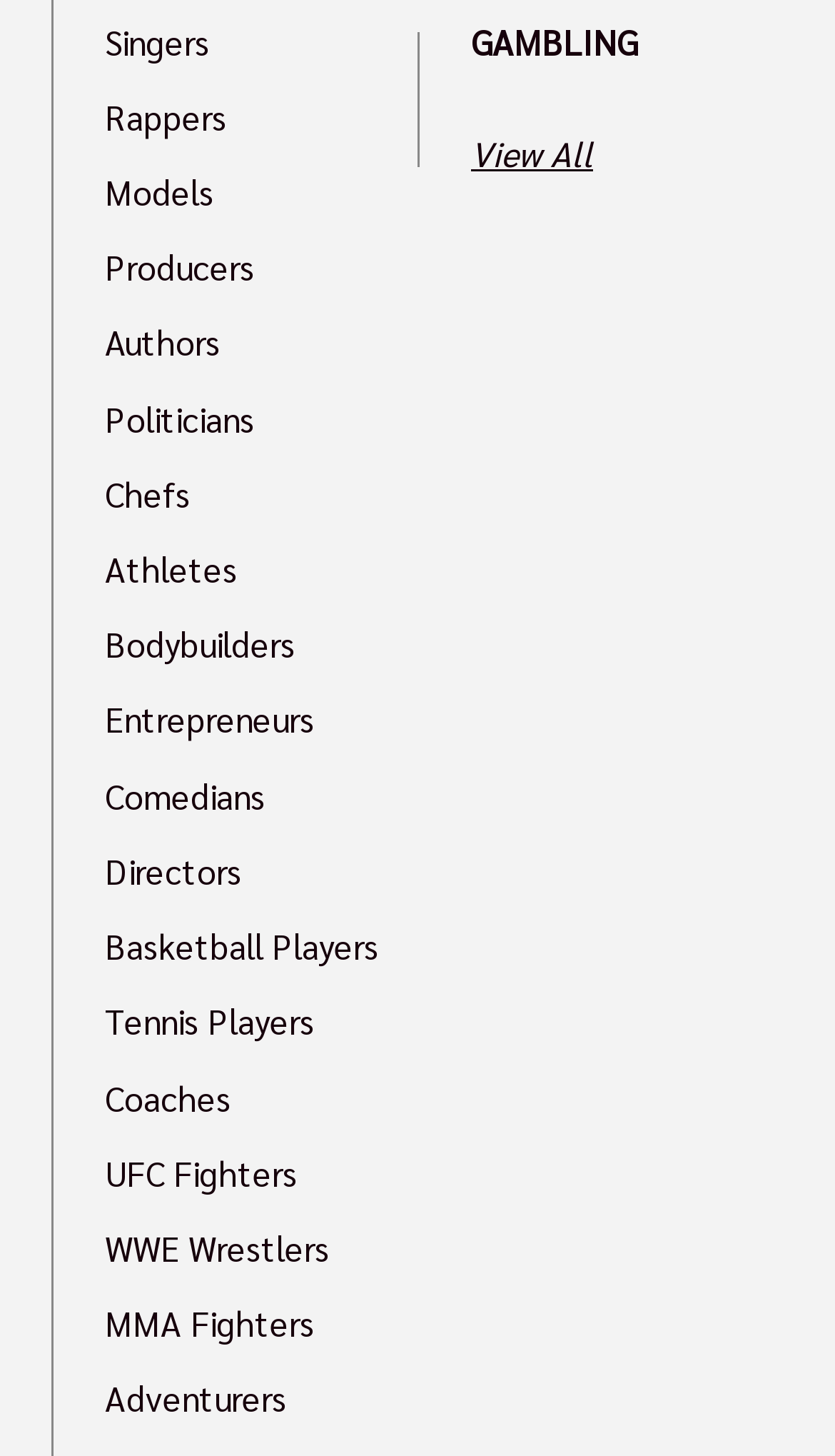Please identify the bounding box coordinates of the element I should click to complete this instruction: 'Browse all categories'. The coordinates should be given as four float numbers between 0 and 1, like this: [left, top, right, bottom].

[0.564, 0.098, 0.938, 0.114]